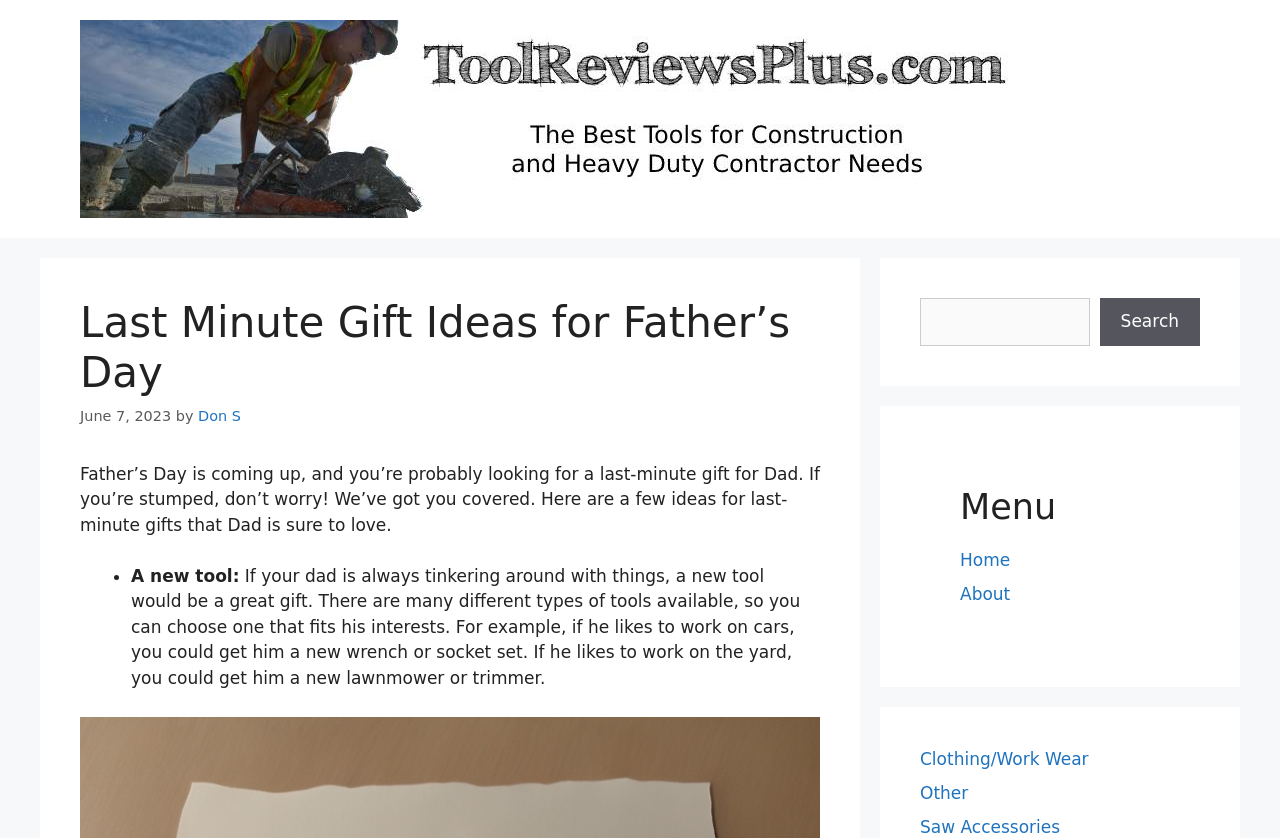Determine the bounding box coordinates for the UI element described. Format the coordinates as (top-left x, top-left y, bottom-right x, bottom-right y) and ensure all values are between 0 and 1. Element description: Clothing/Work Wear

[0.719, 0.894, 0.85, 0.918]